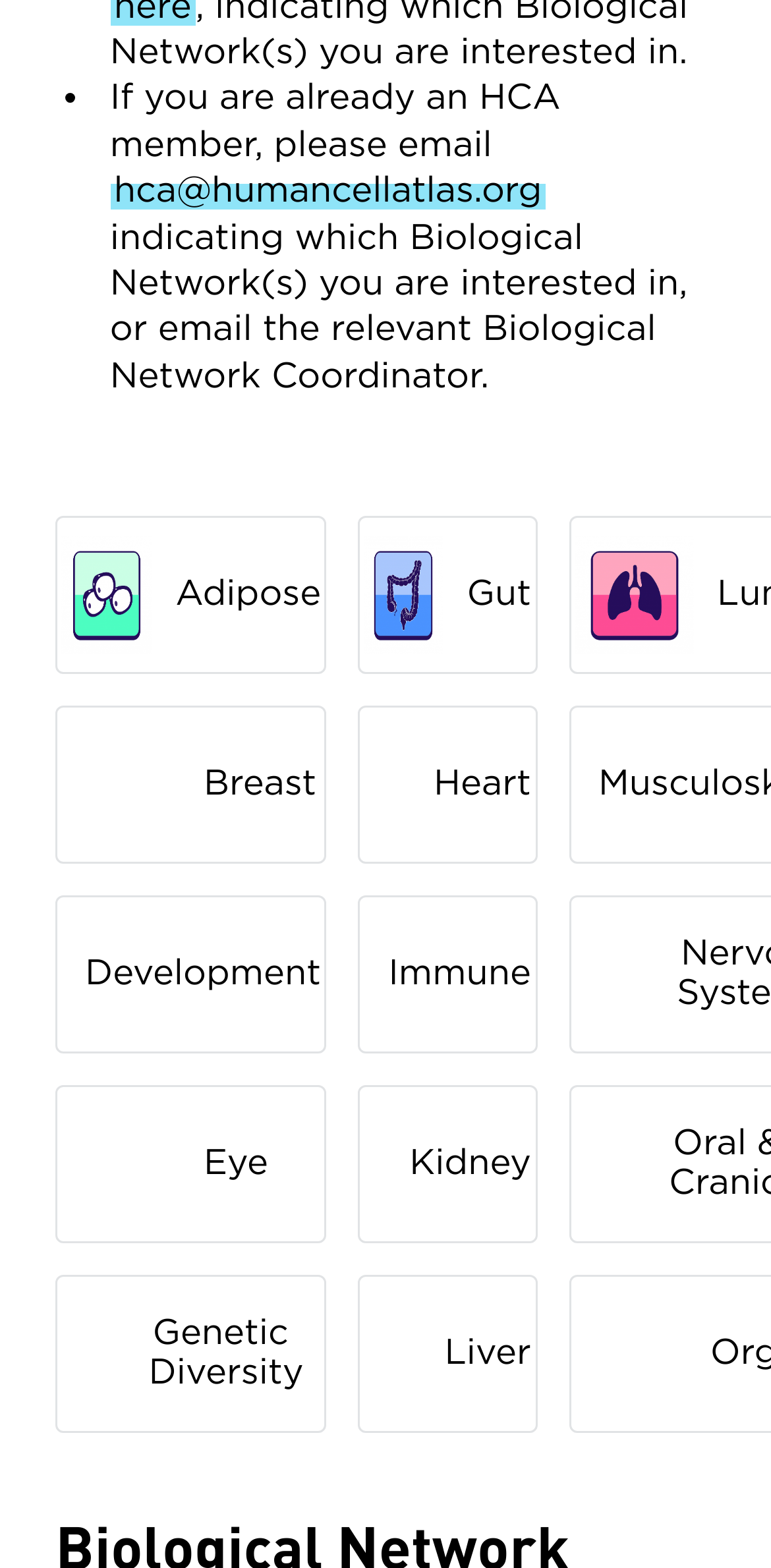Locate the bounding box coordinates of the area where you should click to accomplish the instruction: "Click Adipose".

[0.222, 0.367, 0.421, 0.391]